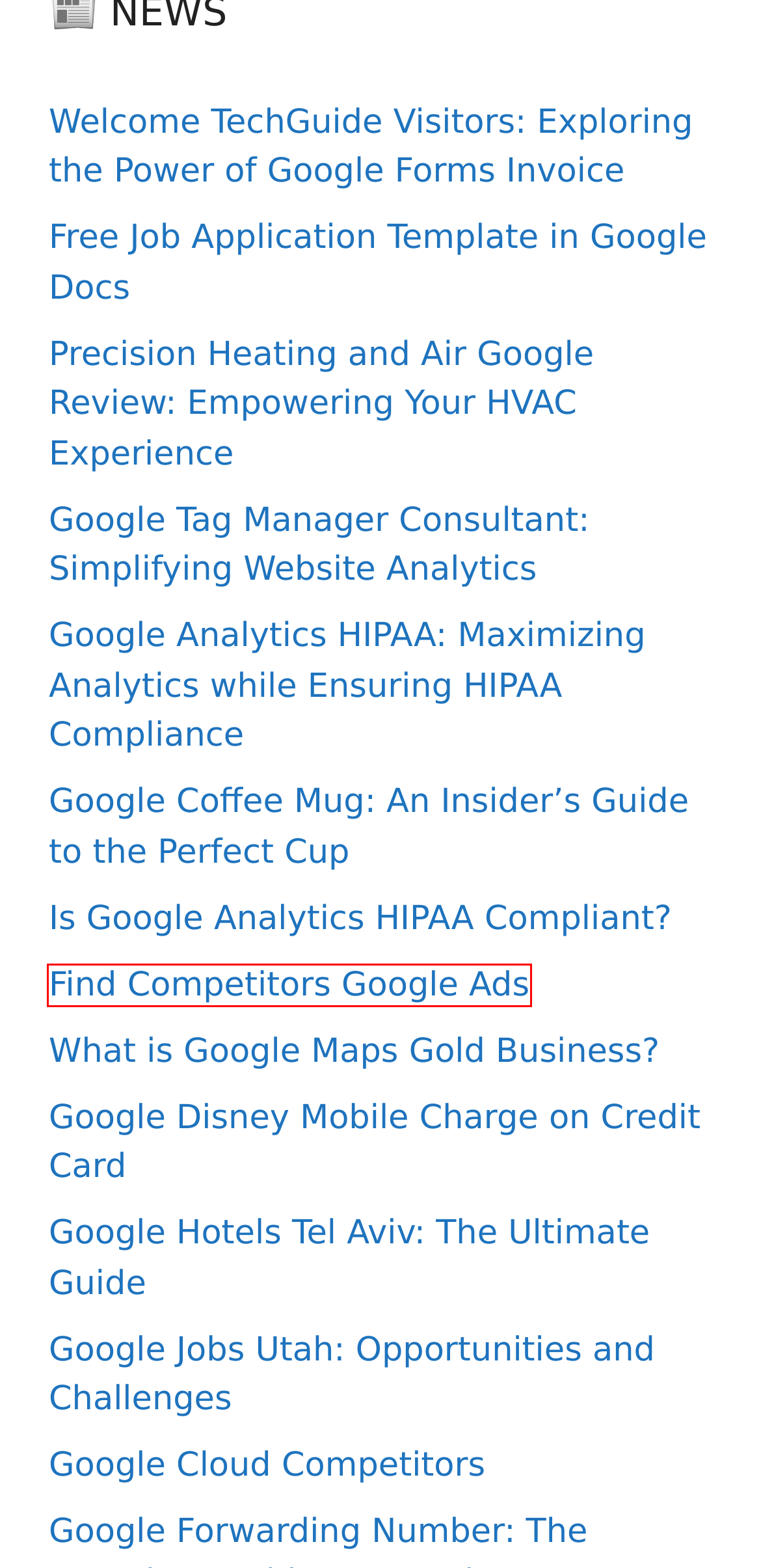You have a screenshot showing a webpage with a red bounding box around a UI element. Choose the webpage description that best matches the new page after clicking the highlighted element. Here are the options:
A. Google Hotels Tel Aviv: The Ultimate Guide | Technical Guide
B. Google Disney Mobile Charge on Credit Card | Technical Guide
C. Is Google Analytics HIPAA Compliant? | Technical Guide
D. Google Cloud Competitors | Technical Guide
E. Find Competitors Google Ads | Technical Guide
F. Google Analytics HIPAA: Maximizing Analytics while Ensuring HIPAA Compliance | Technical Guide
G. What is Google Maps Gold Business? | Technical Guide
H. Free Job Application Template in Google Docs | Technical Guide

E